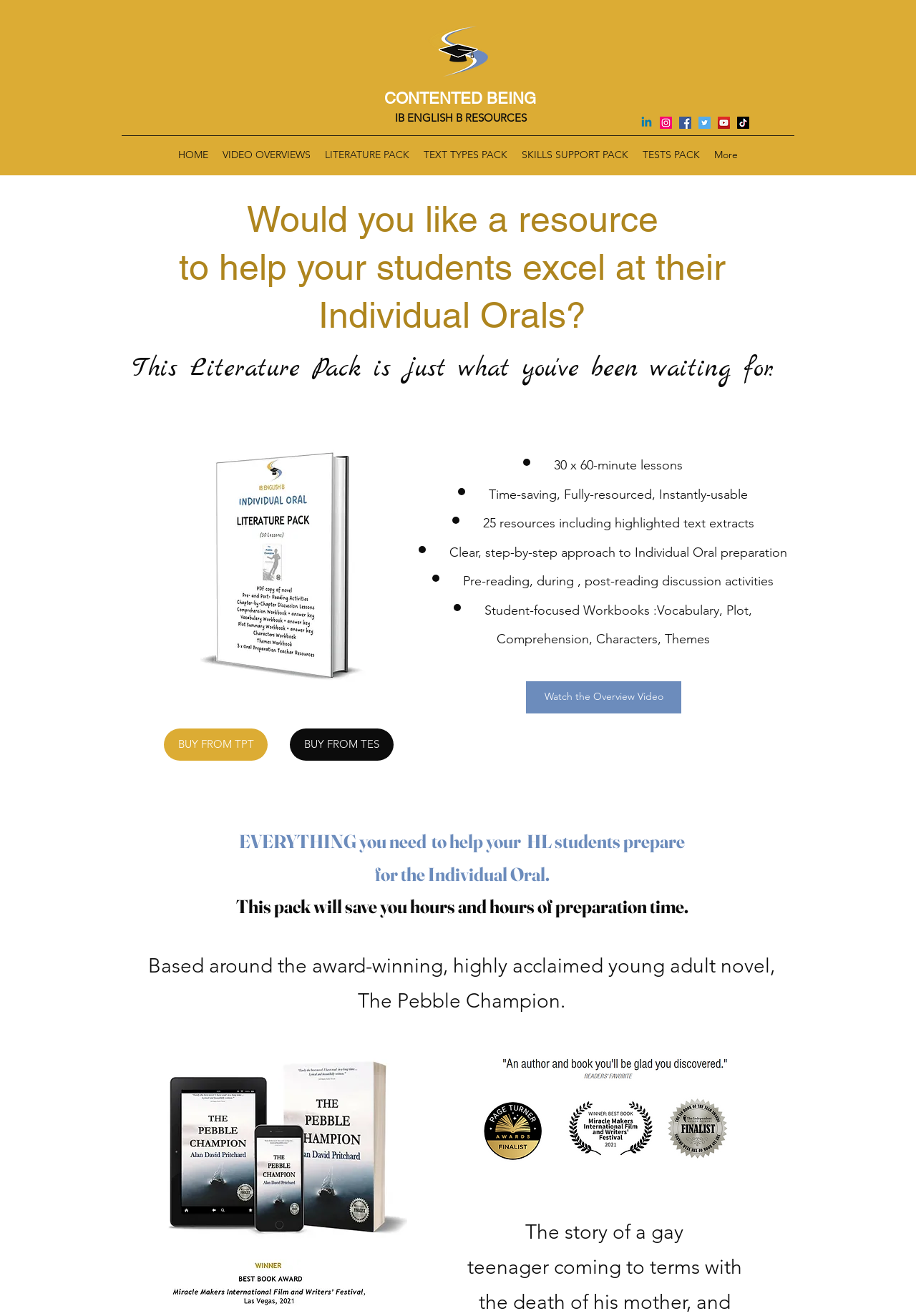Use one word or a short phrase to answer the question provided: 
What is the name of the novel used in the Individual Oral preparation?

The Pebble Champion